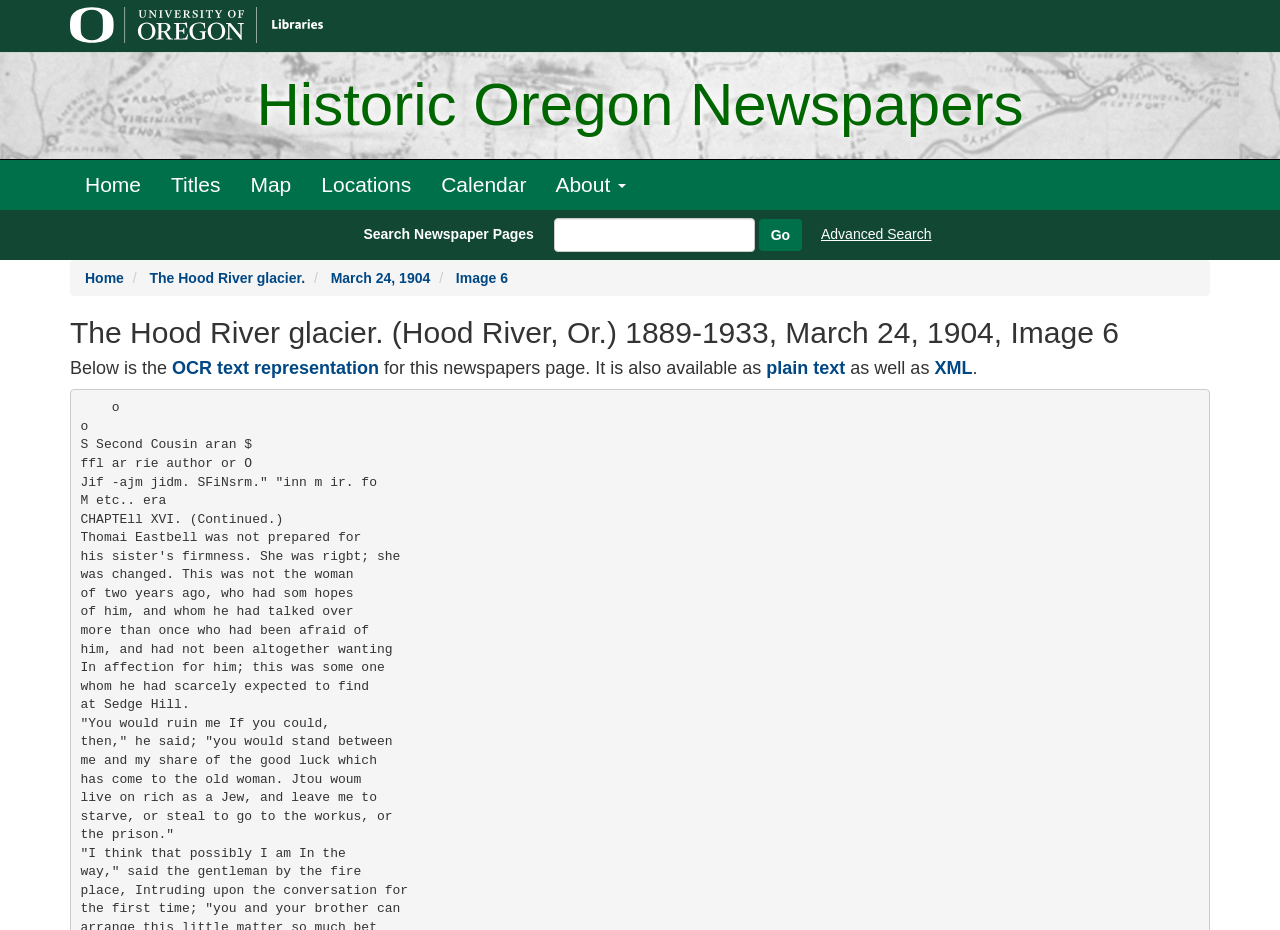What is the purpose of the 'Go' button?
Based on the visual, give a brief answer using one word or a short phrase.

To search newspaper pages